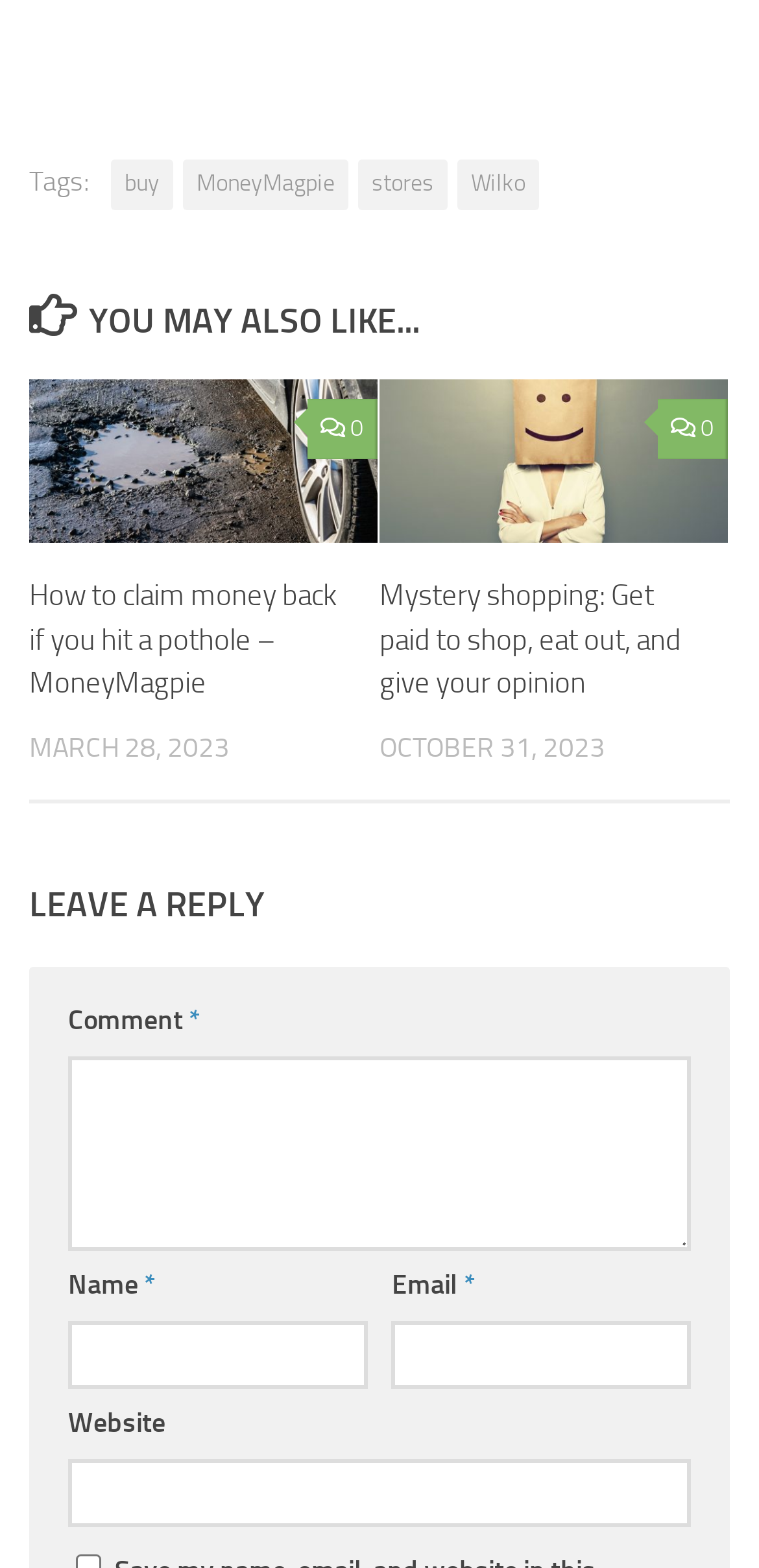Using the given description, provide the bounding box coordinates formatted as (top-left x, top-left y, bottom-right x, bottom-right y), with all values being floating point numbers between 0 and 1. Description: parent_node: Name * name="author"

[0.09, 0.843, 0.484, 0.886]